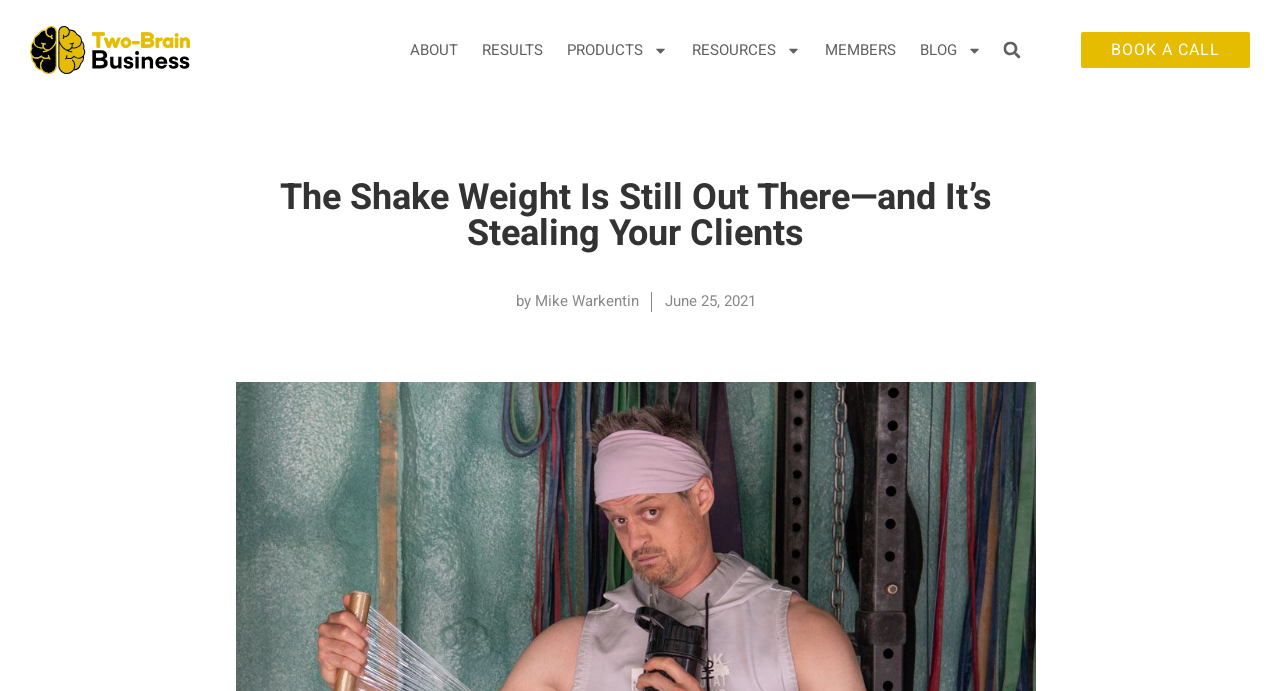How many main navigation links are there?
Provide a well-explained and detailed answer to the question.

I counted the number of link elements with text 'ABOUT', 'RESULTS', 'PRODUCTS', 'RESOURCES', 'MEMBERS', and 'BLOG' which are located at the top of the page.